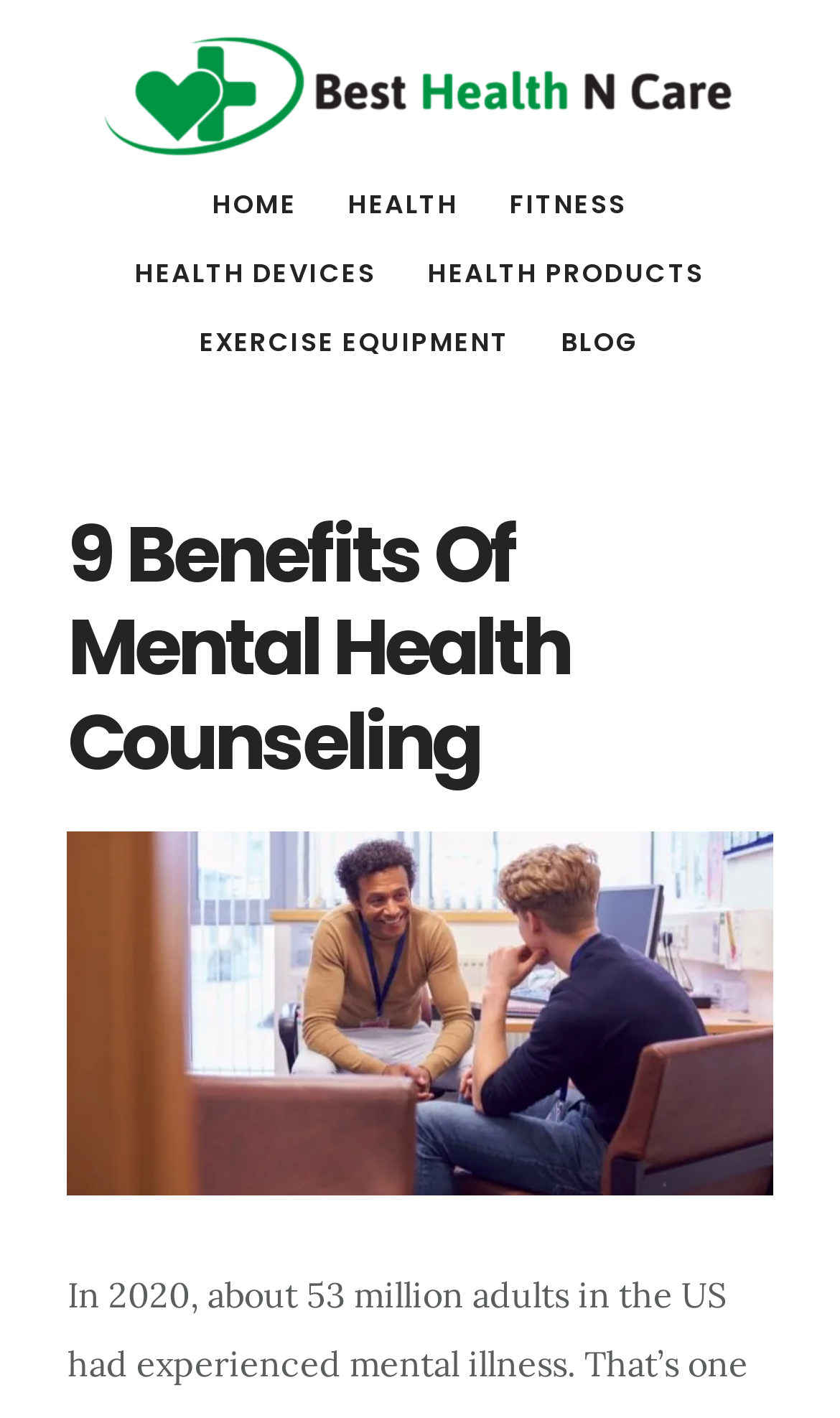Extract the top-level heading from the webpage and provide its text.

9 Benefits Of Mental Health Counseling